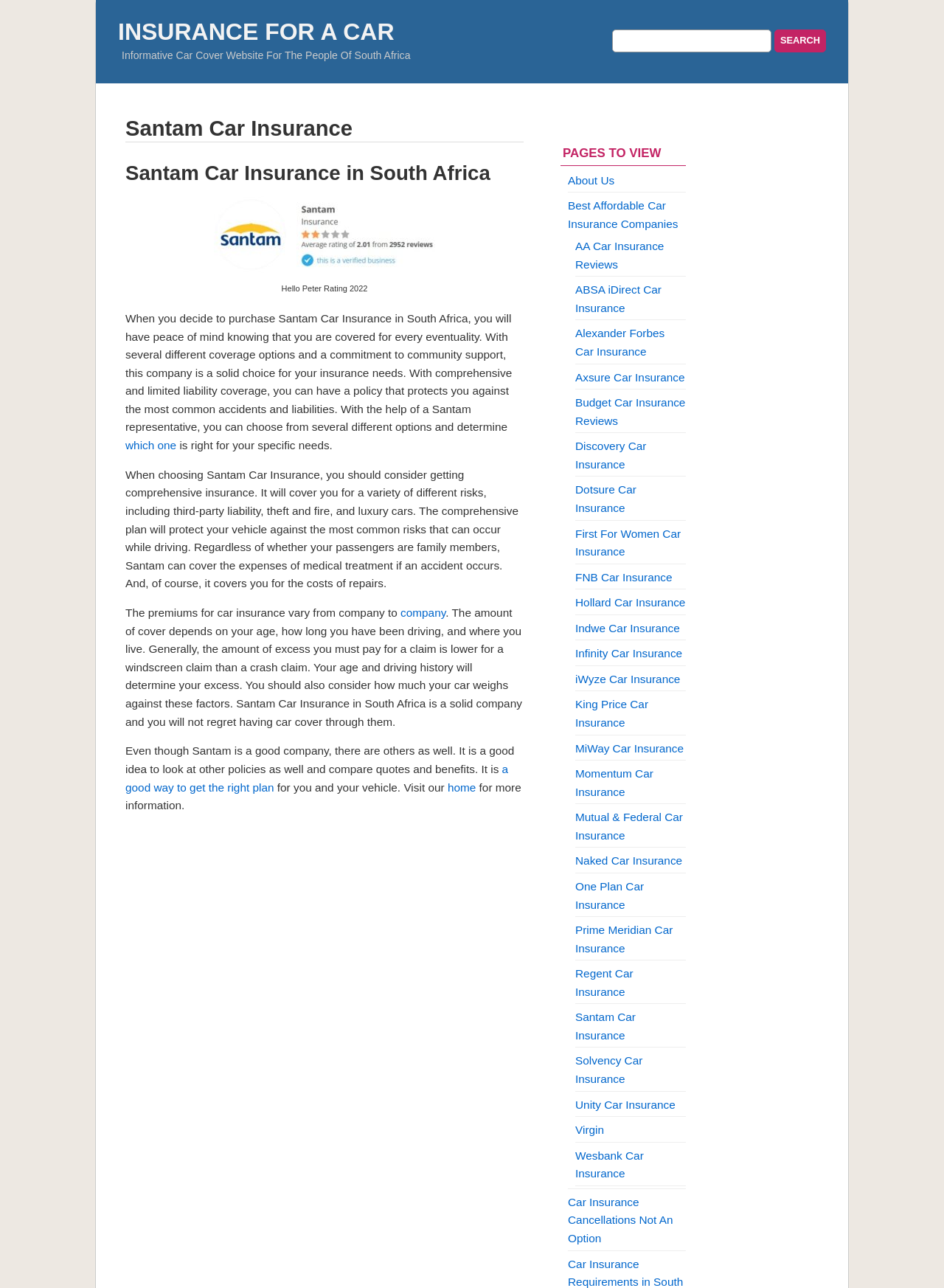Indicate the bounding box coordinates of the clickable region to achieve the following instruction: "Read reviews on AA car insurance."

[0.609, 0.186, 0.703, 0.21]